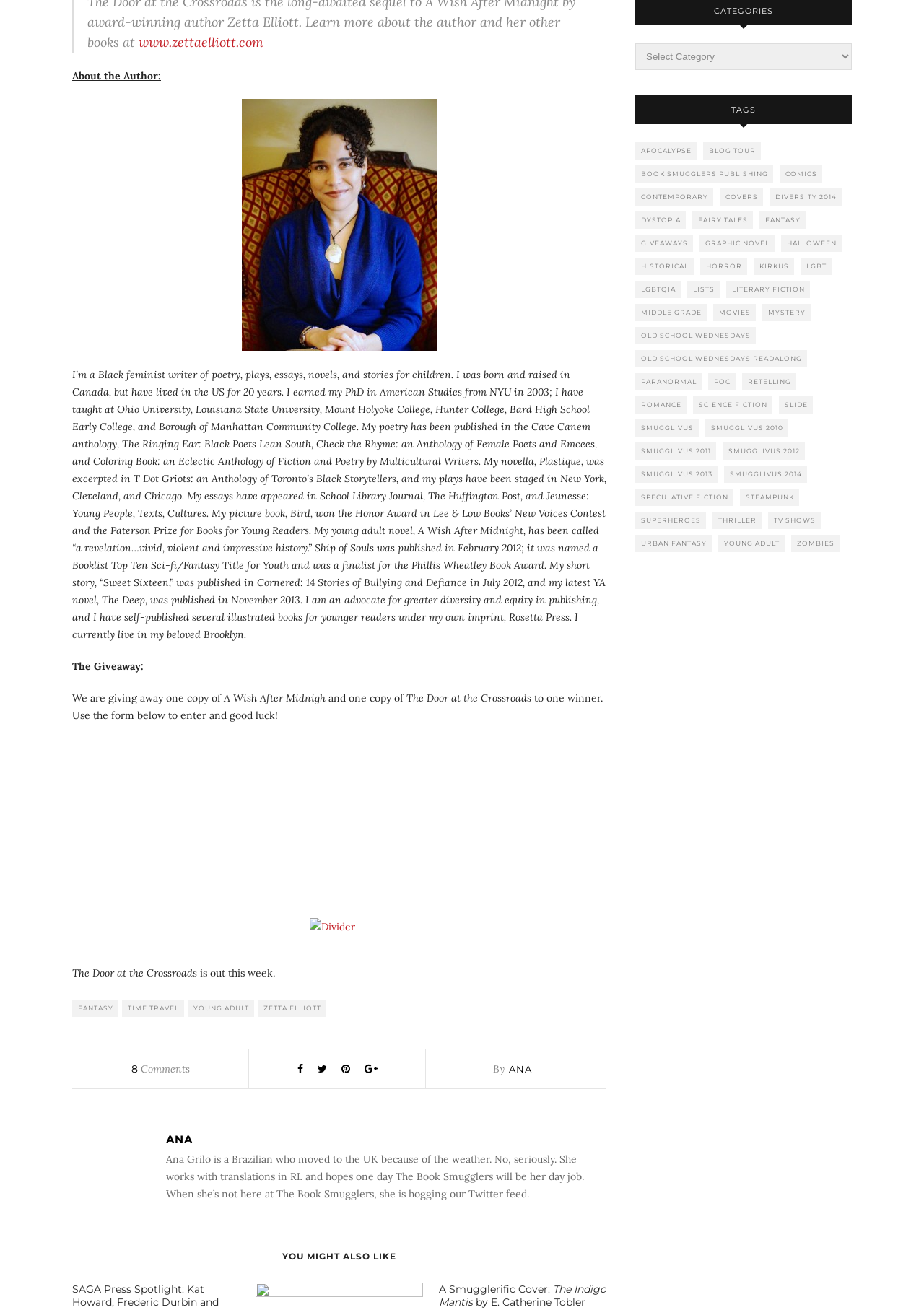Pinpoint the bounding box coordinates of the clickable area needed to execute the instruction: "Click on HOME". The coordinates should be specified as four float numbers between 0 and 1, i.e., [left, top, right, bottom].

None